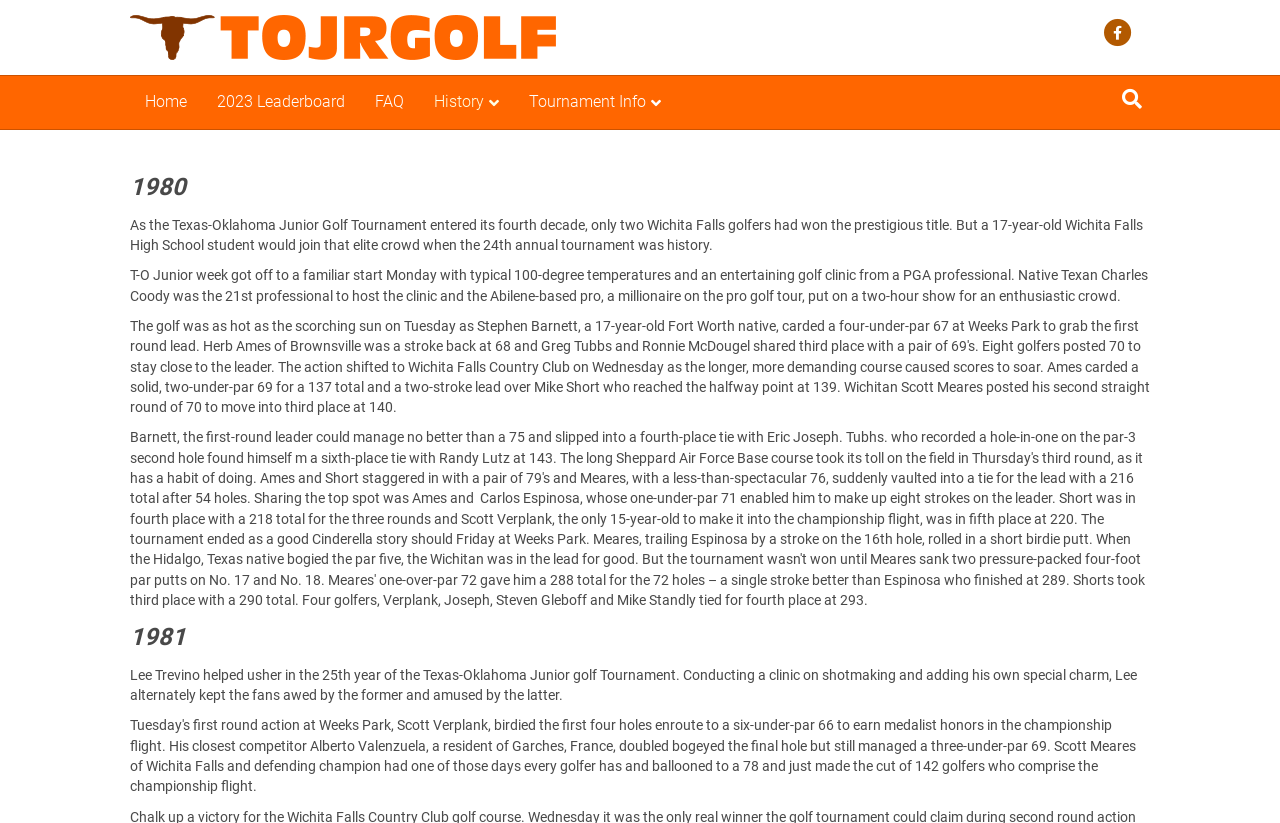Examine the screenshot and answer the question in as much detail as possible: What is the year mentioned in the first paragraph?

The first paragraph starts with the text '1980' which is a StaticText element, indicating the year being referred to.